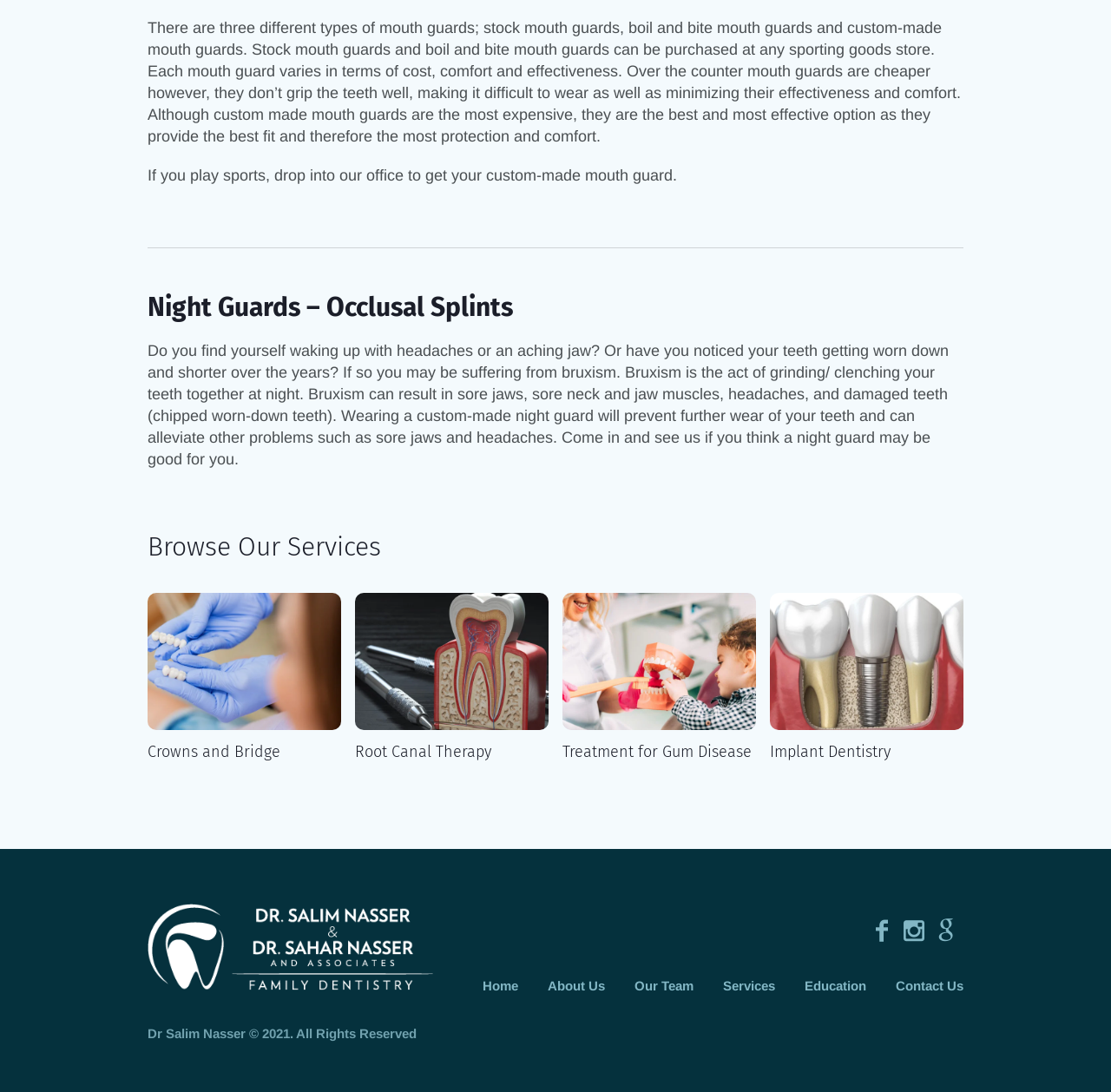Identify the bounding box coordinates for the UI element described by the following text: "title="Instagram"". Provide the coordinates as four float numbers between 0 and 1, in the format [left, top, right, bottom].

[0.81, 0.839, 0.835, 0.864]